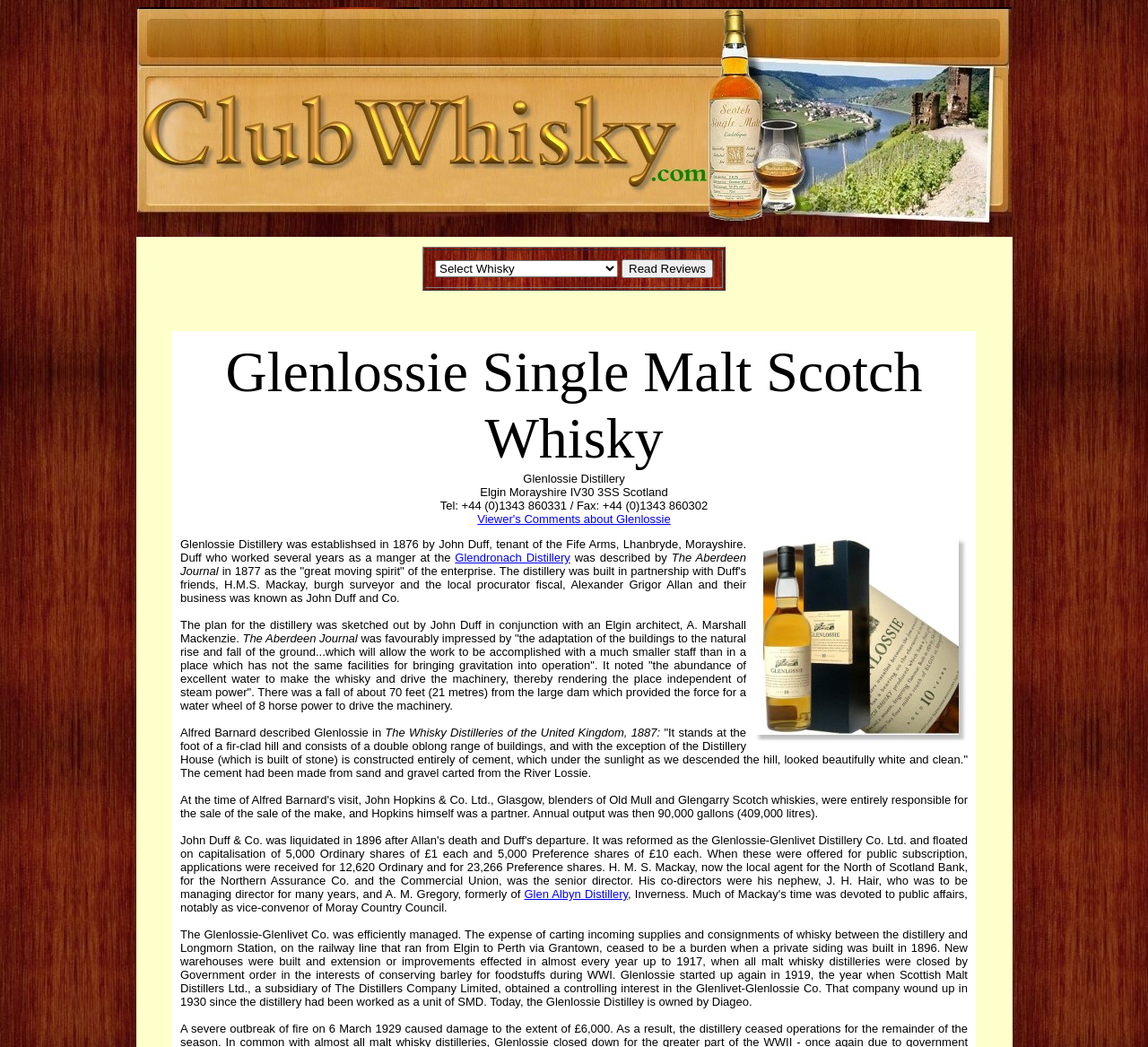With reference to the image, please provide a detailed answer to the following question: Who described Glenlossie in 1887?

According to the text, 'Alfred Barnard described Glenlossie in The Whisky Distilleries of the United Kingdom, 1887:' This information is found in the static text elements with bounding box coordinates [0.157, 0.693, 0.335, 0.706] and [0.335, 0.693, 0.578, 0.706].